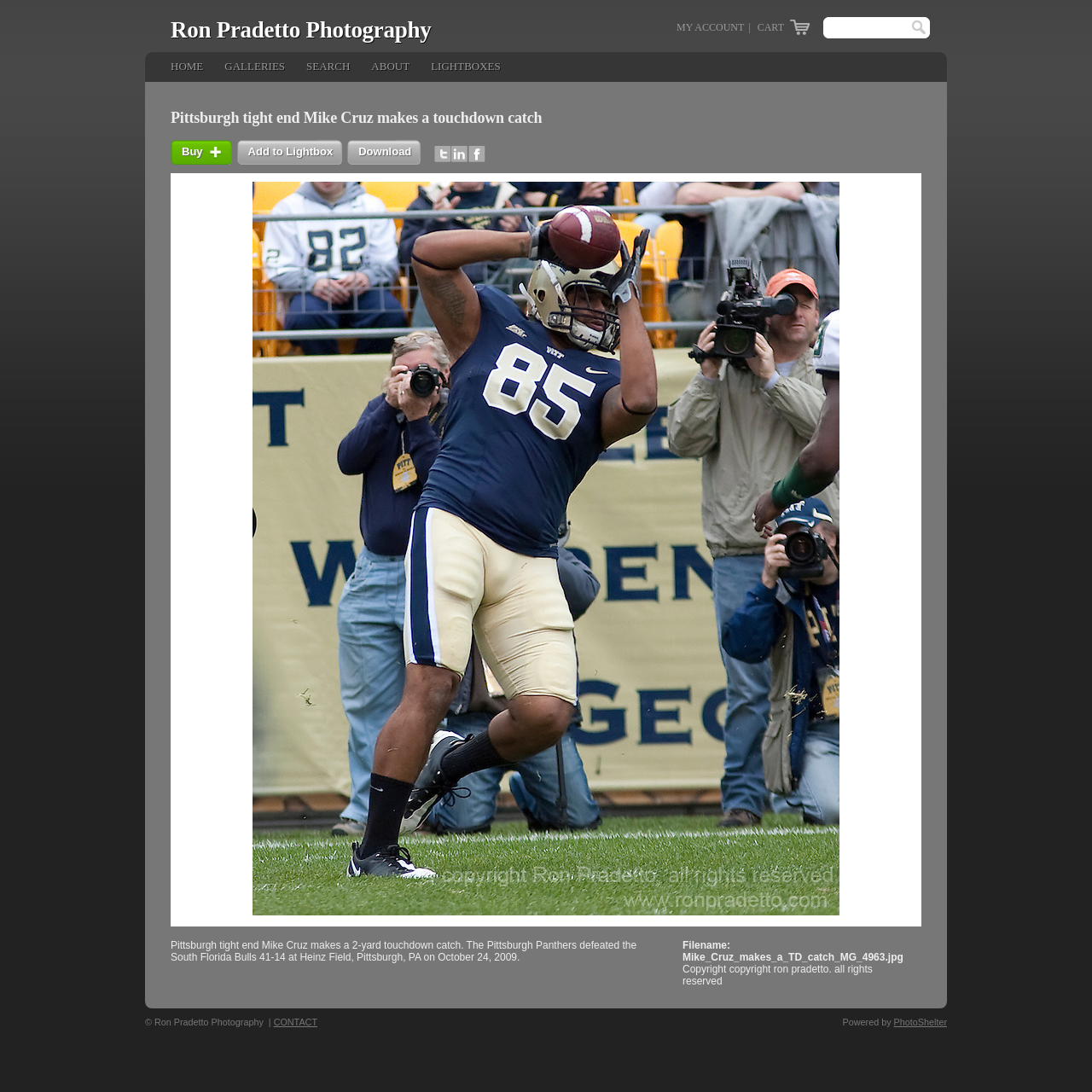Select the bounding box coordinates of the element I need to click to carry out the following instruction: "add to lightbox".

[0.217, 0.128, 0.314, 0.151]